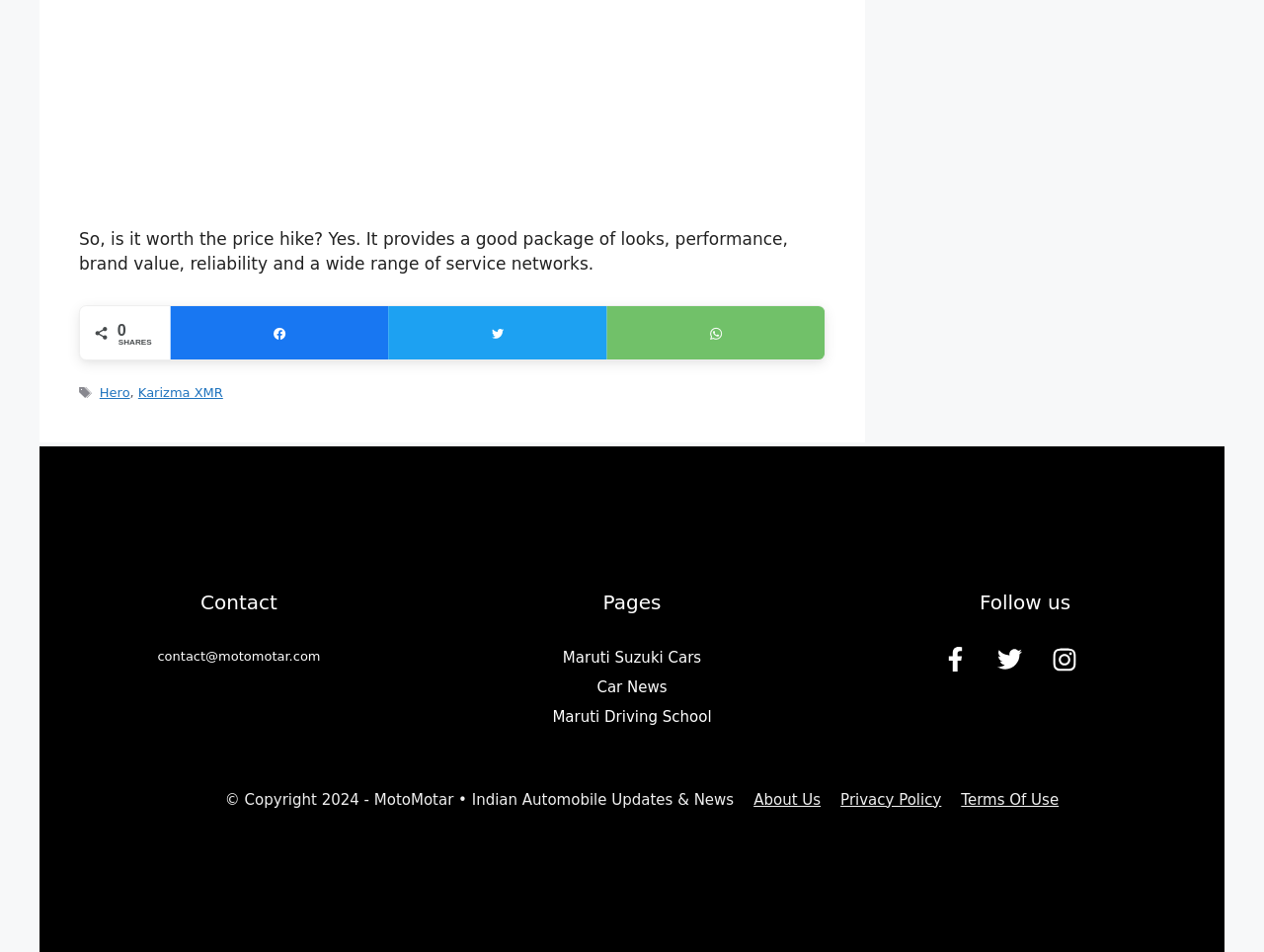Answer the question briefly using a single word or phrase: 
What is the topic of the article?

Karizma XMR